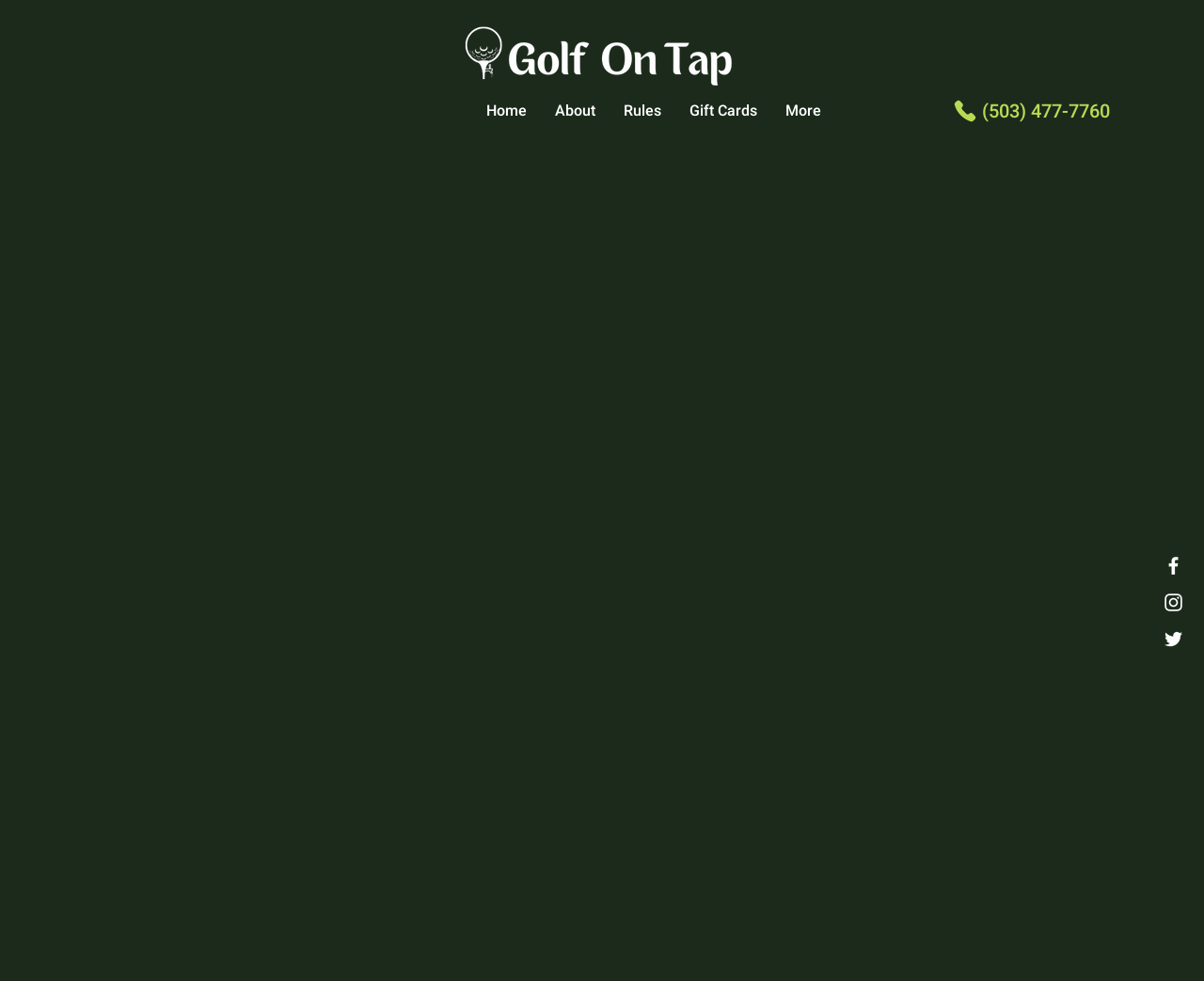How many navigation links are there?
Based on the visual, give a brief answer using one word or a short phrase.

5